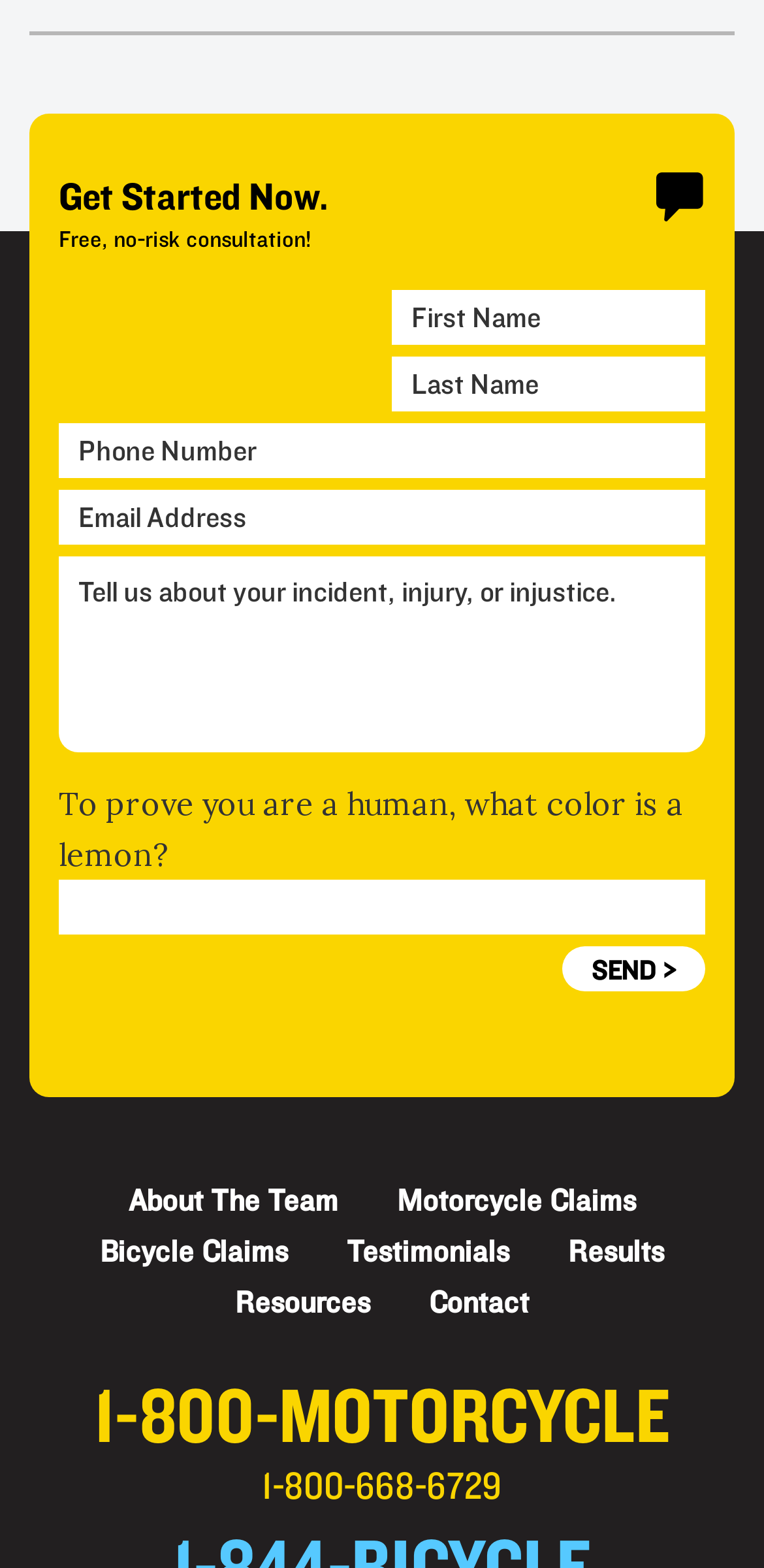Provide a short, one-word or phrase answer to the question below:
How many links are present in the footer section of the webpage?

7